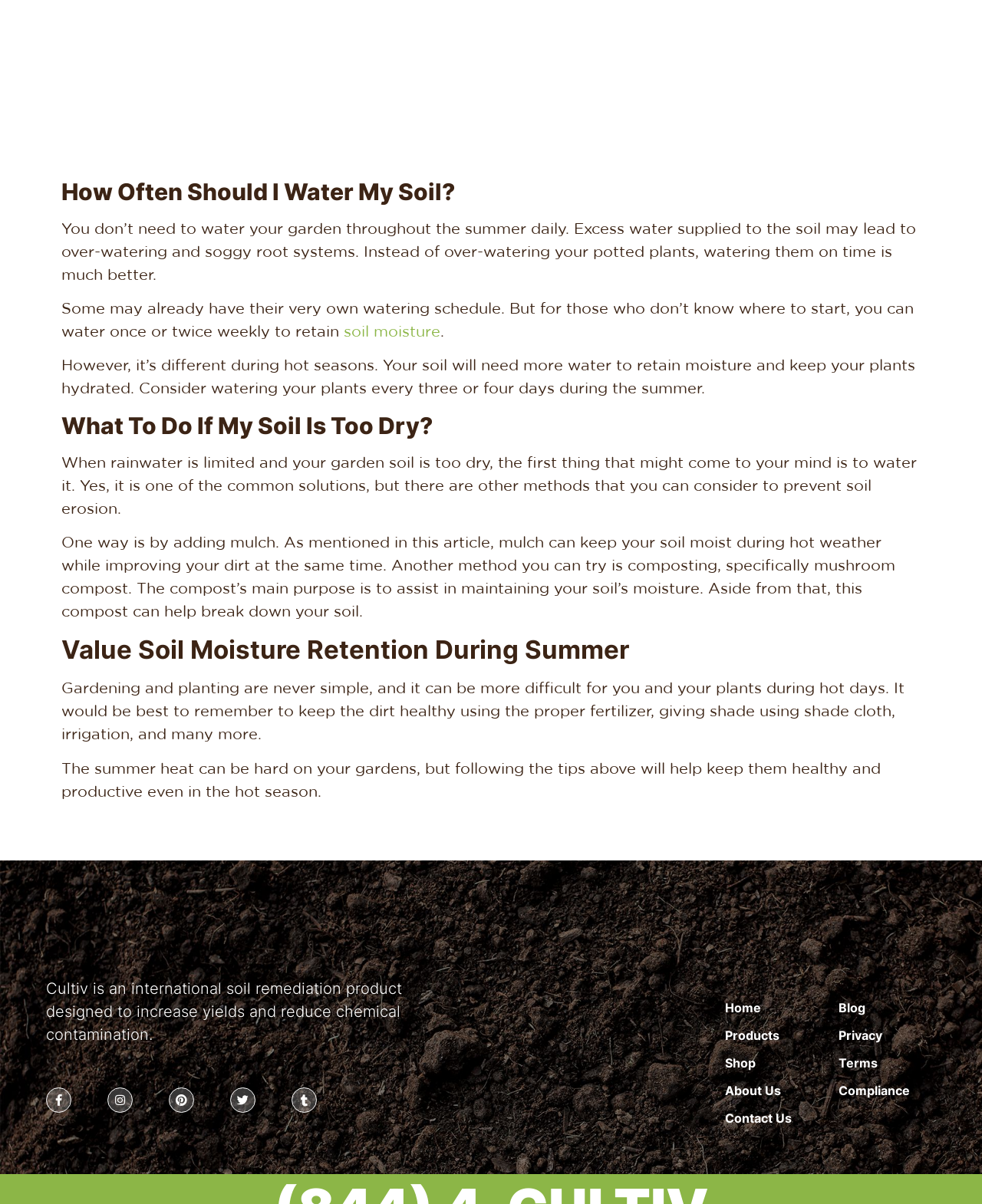Using the information from the screenshot, answer the following question thoroughly:
How often should I water my soil?

According to the webpage, it is recommended to water your soil once or twice weekly to retain moisture and keep your plants hydrated. This is mentioned in the first section of the webpage, which provides guidance on how often to water your soil.